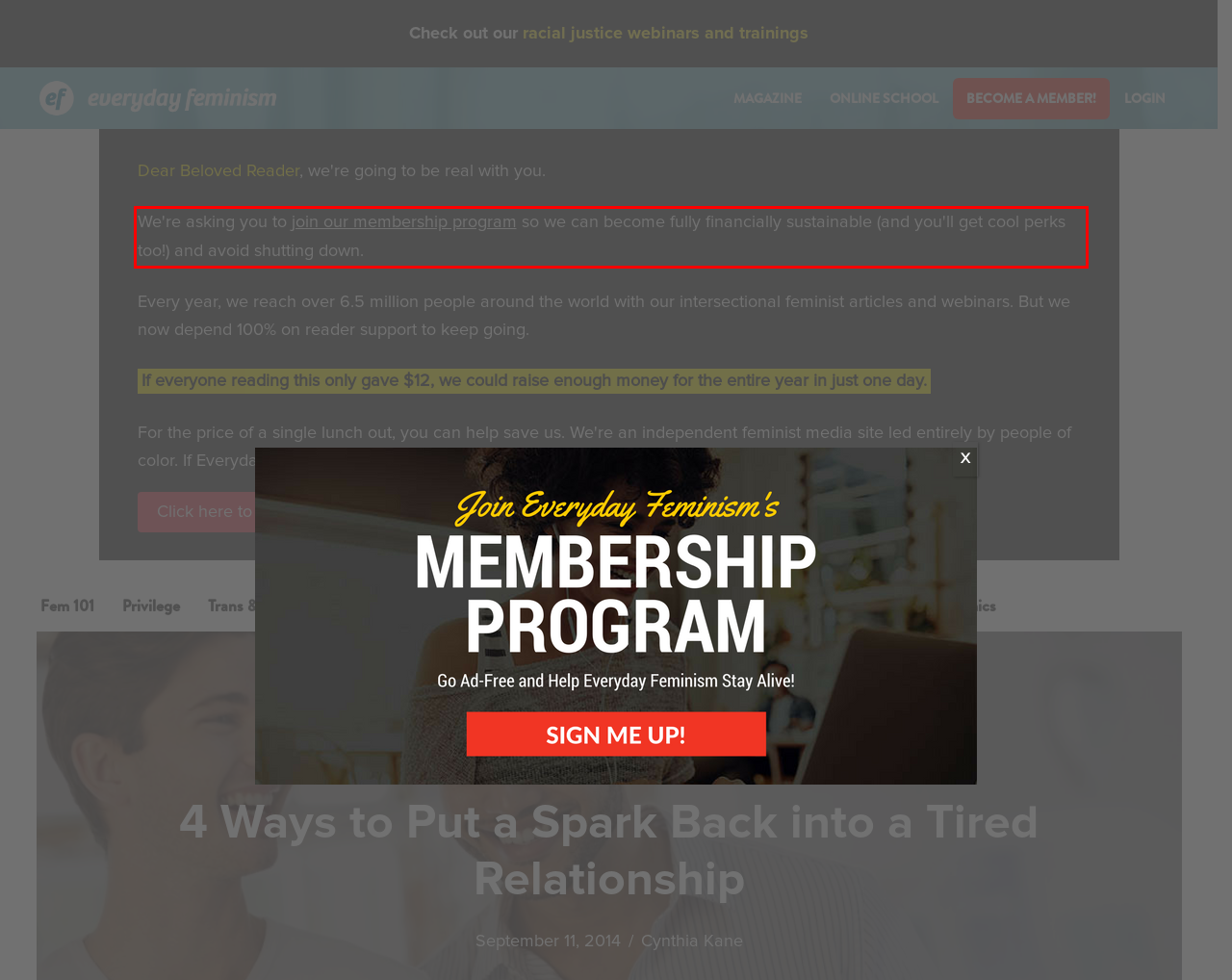Please use OCR to extract the text content from the red bounding box in the provided webpage screenshot.

We're asking you to join our membership program so we can become fully financially sustainable (and you'll get cool perks too!) and avoid shutting down.